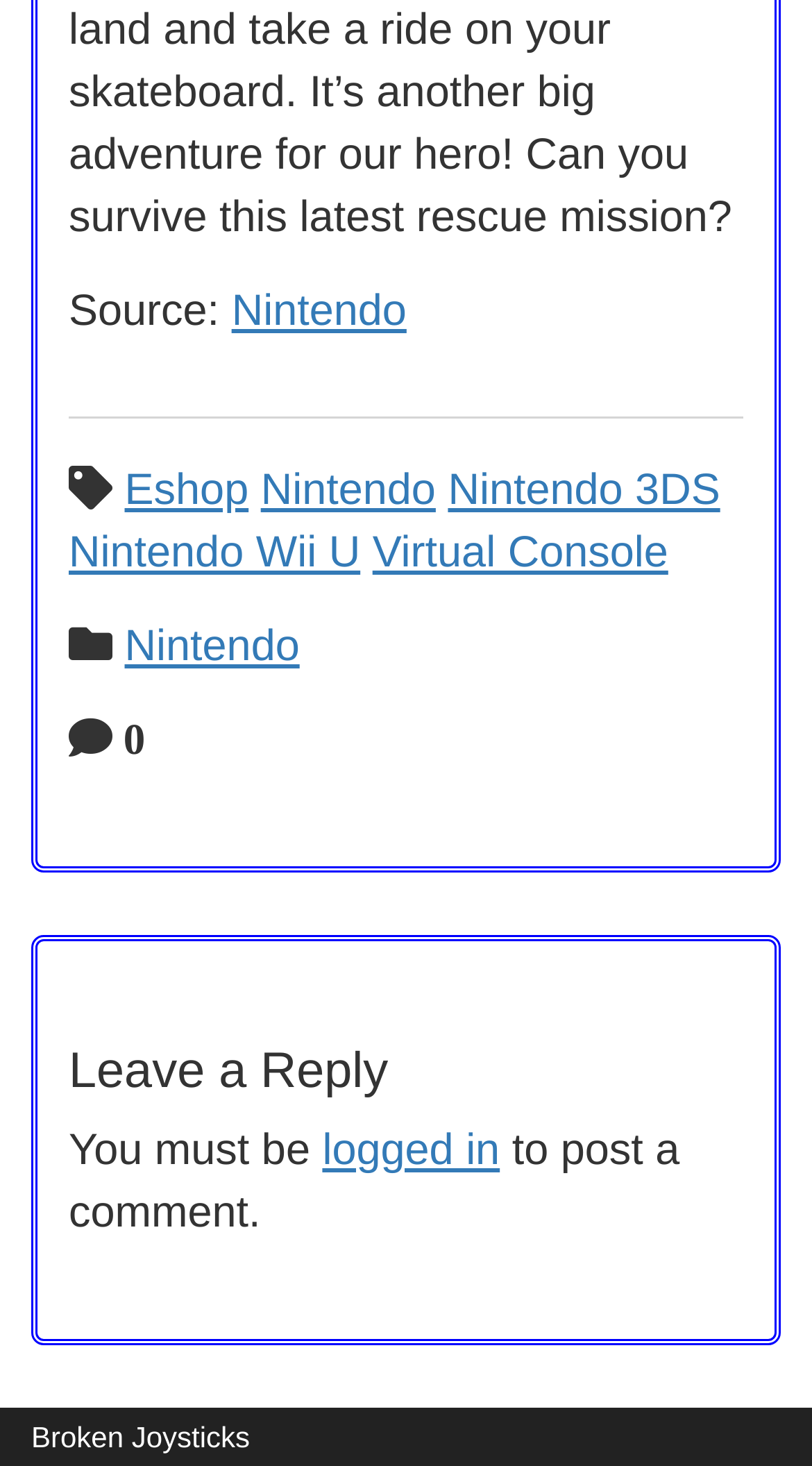Given the element description Nintendo 3DS, predict the bounding box coordinates for the UI element in the webpage screenshot. The format should be (top-left x, top-left y, bottom-right x, bottom-right y), and the values should be between 0 and 1.

[0.552, 0.318, 0.887, 0.351]